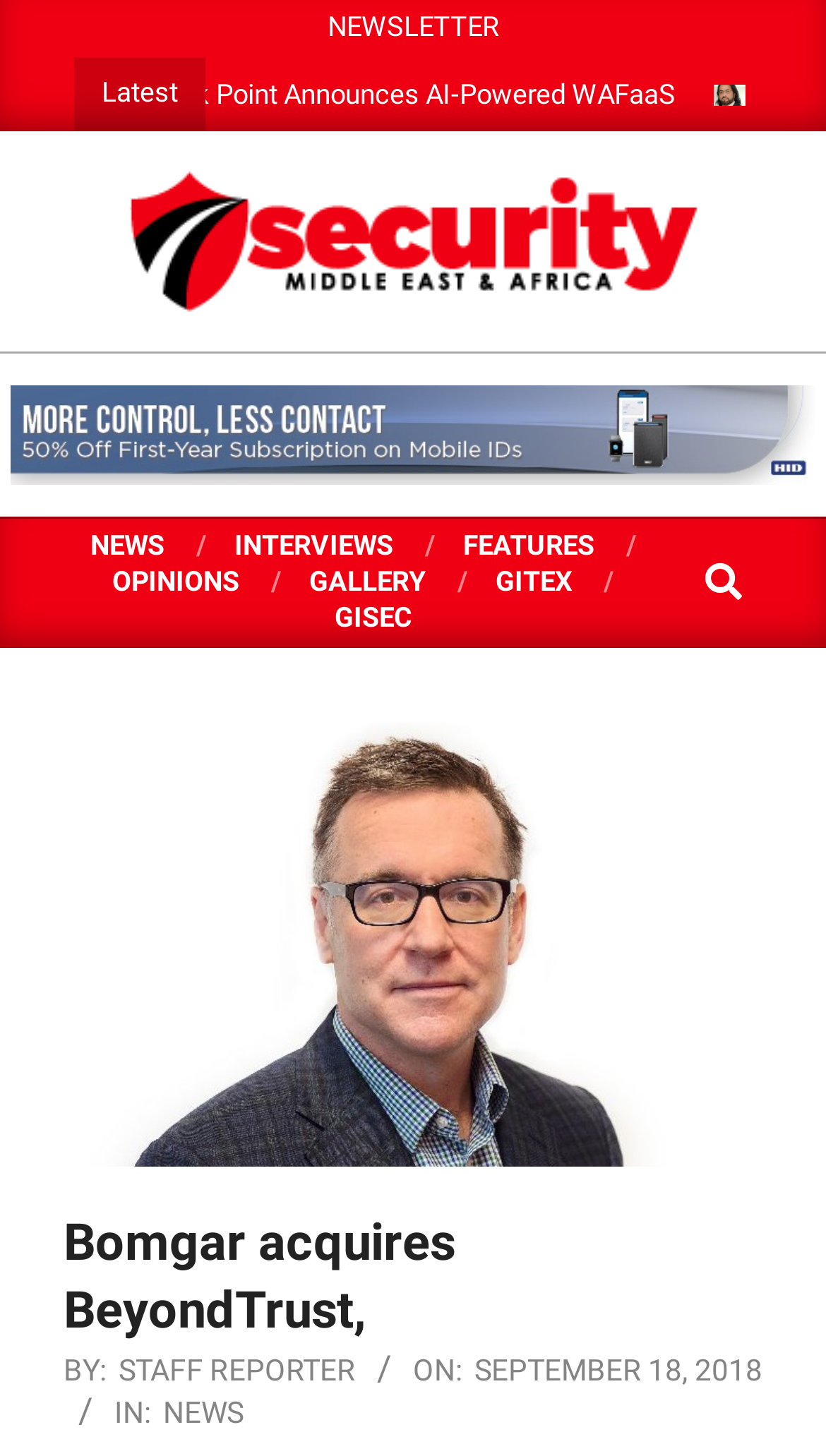What is the category of the article?
Examine the image and provide an in-depth answer to the question.

I determined the answer by looking at the links at the top of the webpage, which include 'NEWS', 'INTERVIEWS', 'FEATURES', 'OPINIONS', and 'GALLERY'. The article is categorized under 'NEWS' because the link 'NEWS' is highlighted, indicating that it is the current category.